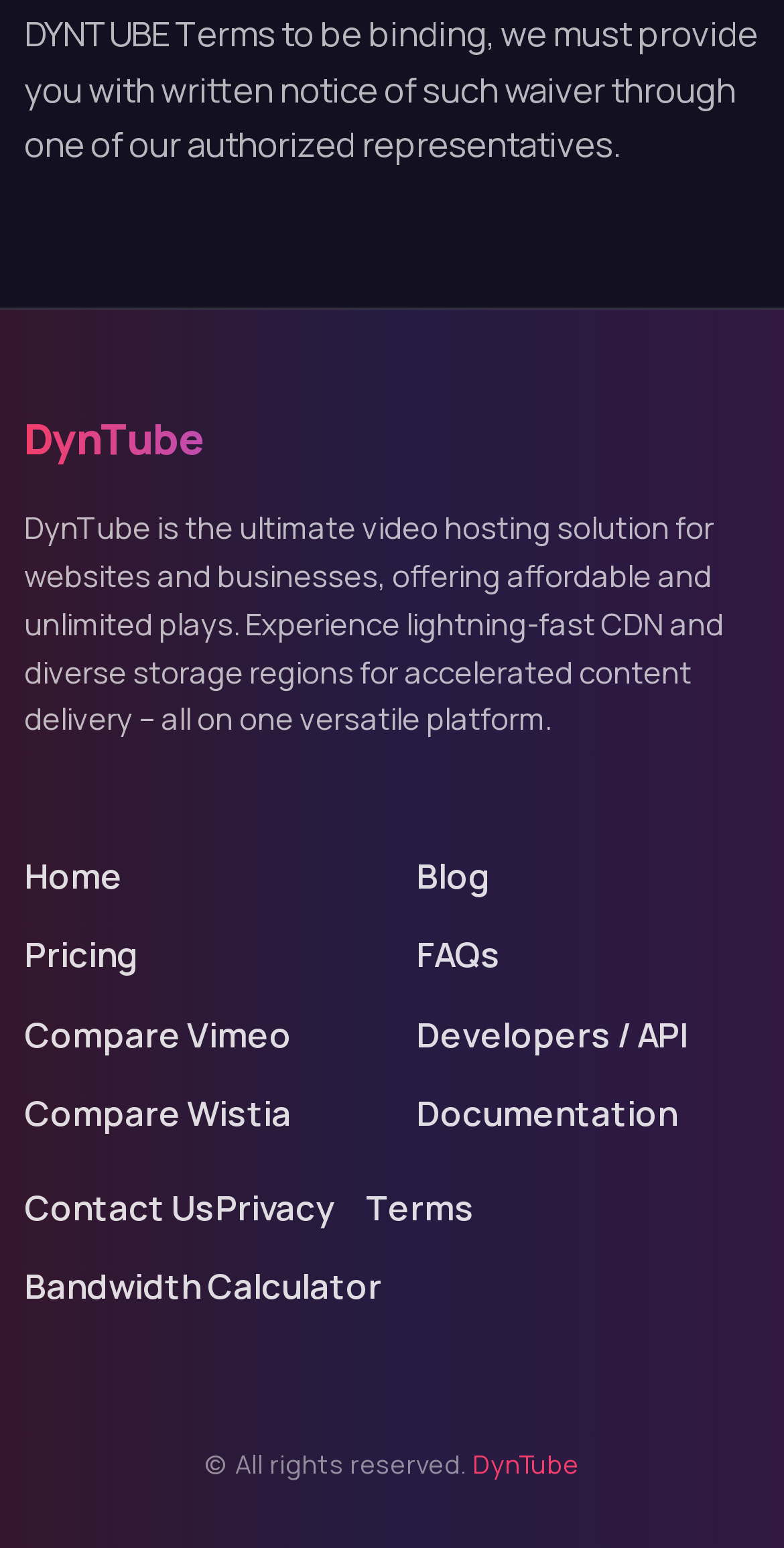How many links are there in the navigation menu?
Please respond to the question thoroughly and include all relevant details.

The navigation menu can be found in the contentinfo section of the webpage, which contains 11 link elements with text such as 'Home', 'Pricing', 'Compare Vimeo', and so on. These links are likely part of the main navigation menu of the website.